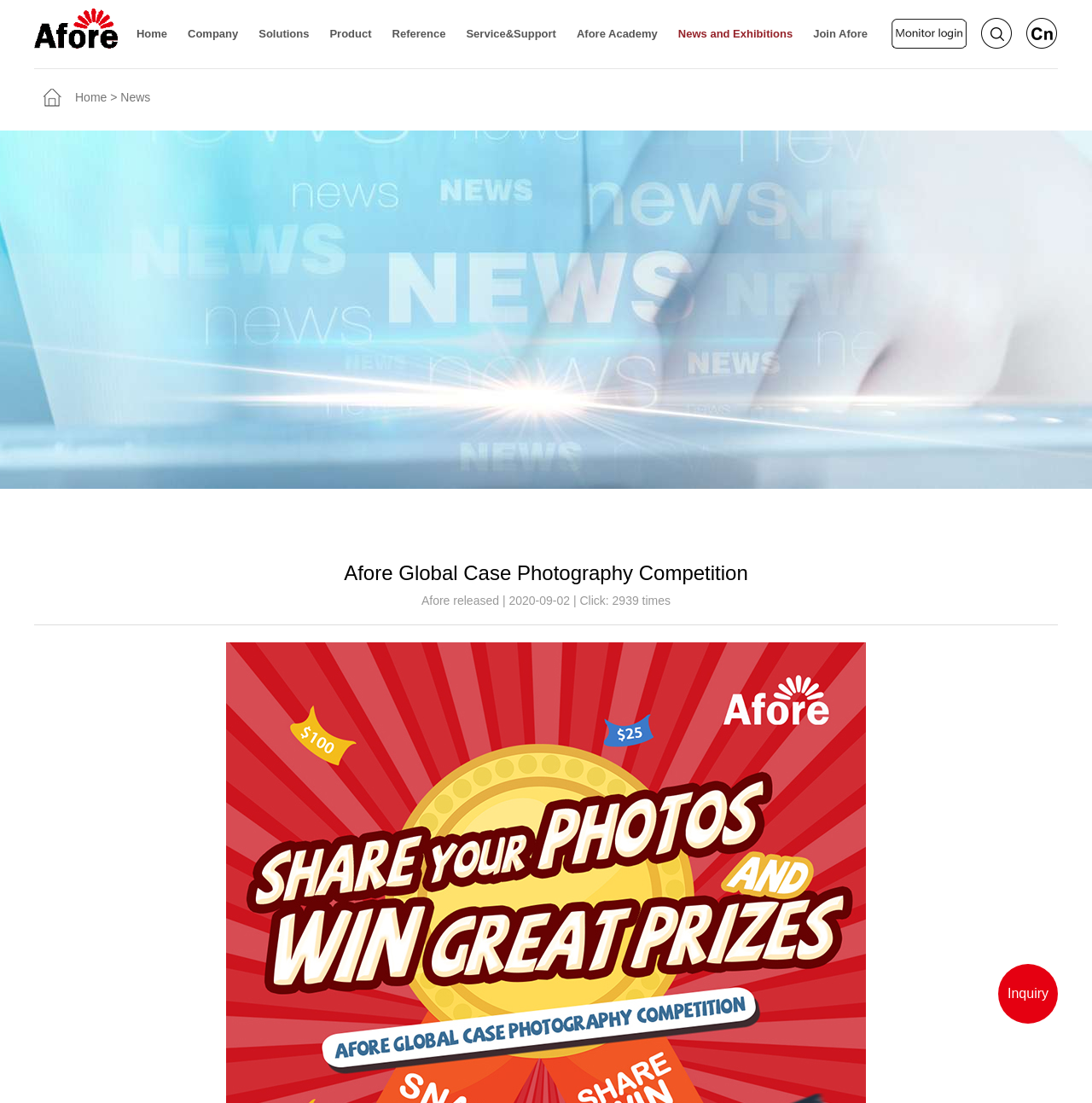Find and specify the bounding box coordinates that correspond to the clickable region for the instruction: "View the Company page".

[0.172, 0.0, 0.218, 0.062]